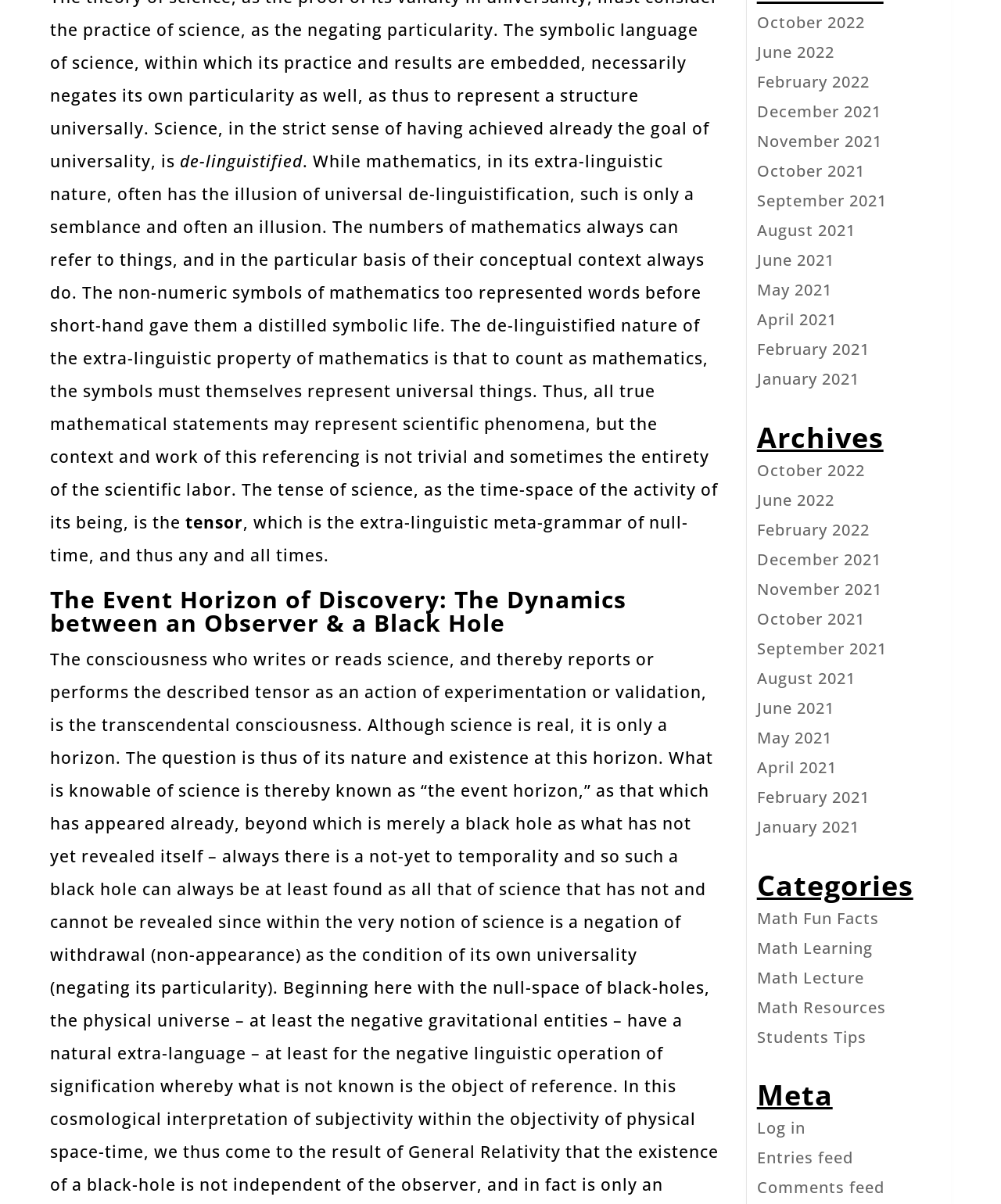Locate the bounding box coordinates of the element that should be clicked to fulfill the instruction: "Expand the classroom integration menu".

None